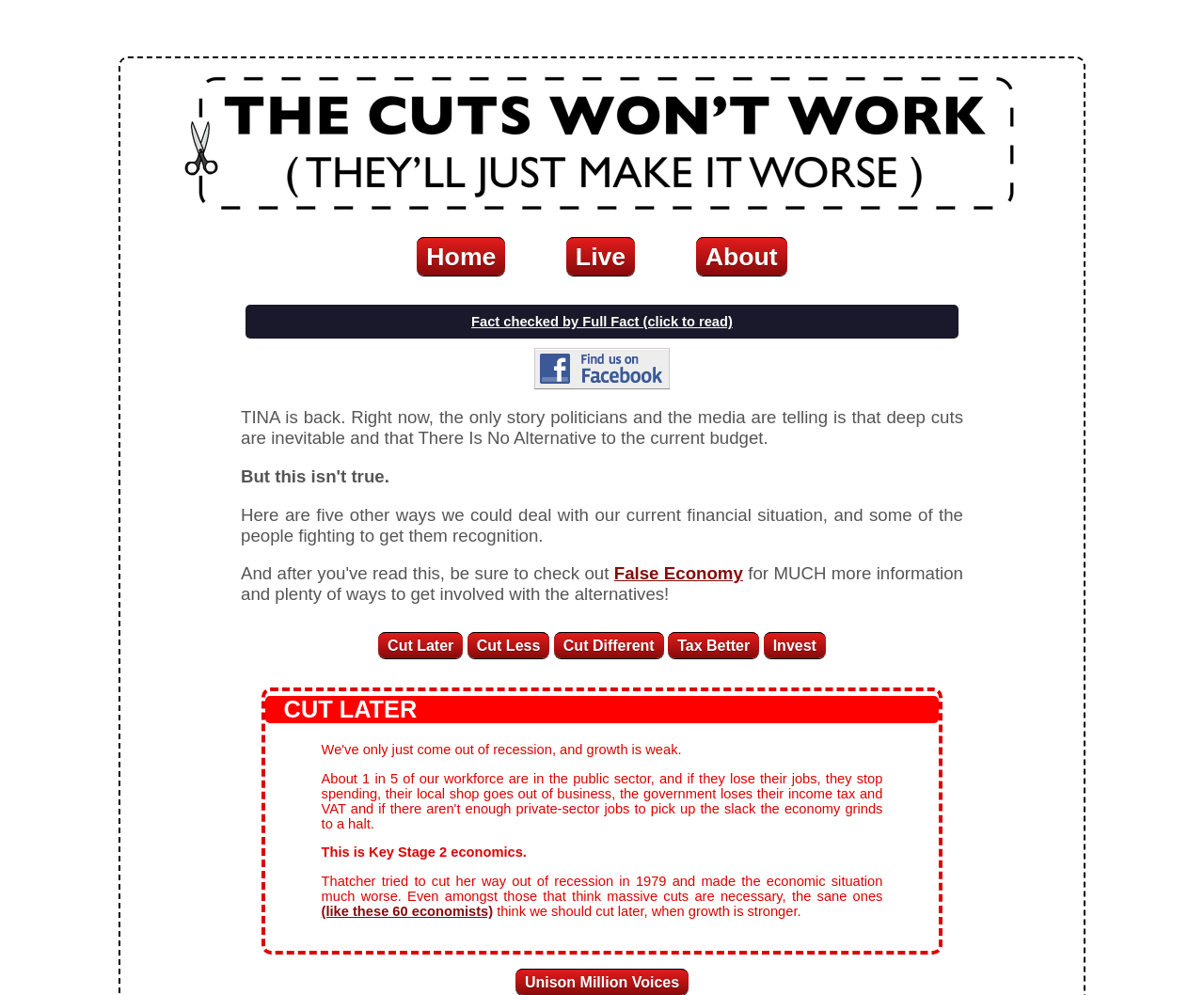Carefully examine the image and provide an in-depth answer to the question: What are the five alternative ways to deal with the current financial situation?

The five alternative ways are listed as links on the webpage, with their corresponding bounding box coordinates. They are 'Cut Later' [0.314, 0.635, 0.385, 0.661], 'Cut Less' [0.388, 0.635, 0.457, 0.661], 'Cut Different' [0.46, 0.635, 0.551, 0.661], 'Tax Better' [0.555, 0.635, 0.631, 0.661], and 'Invest' [0.634, 0.635, 0.686, 0.661].